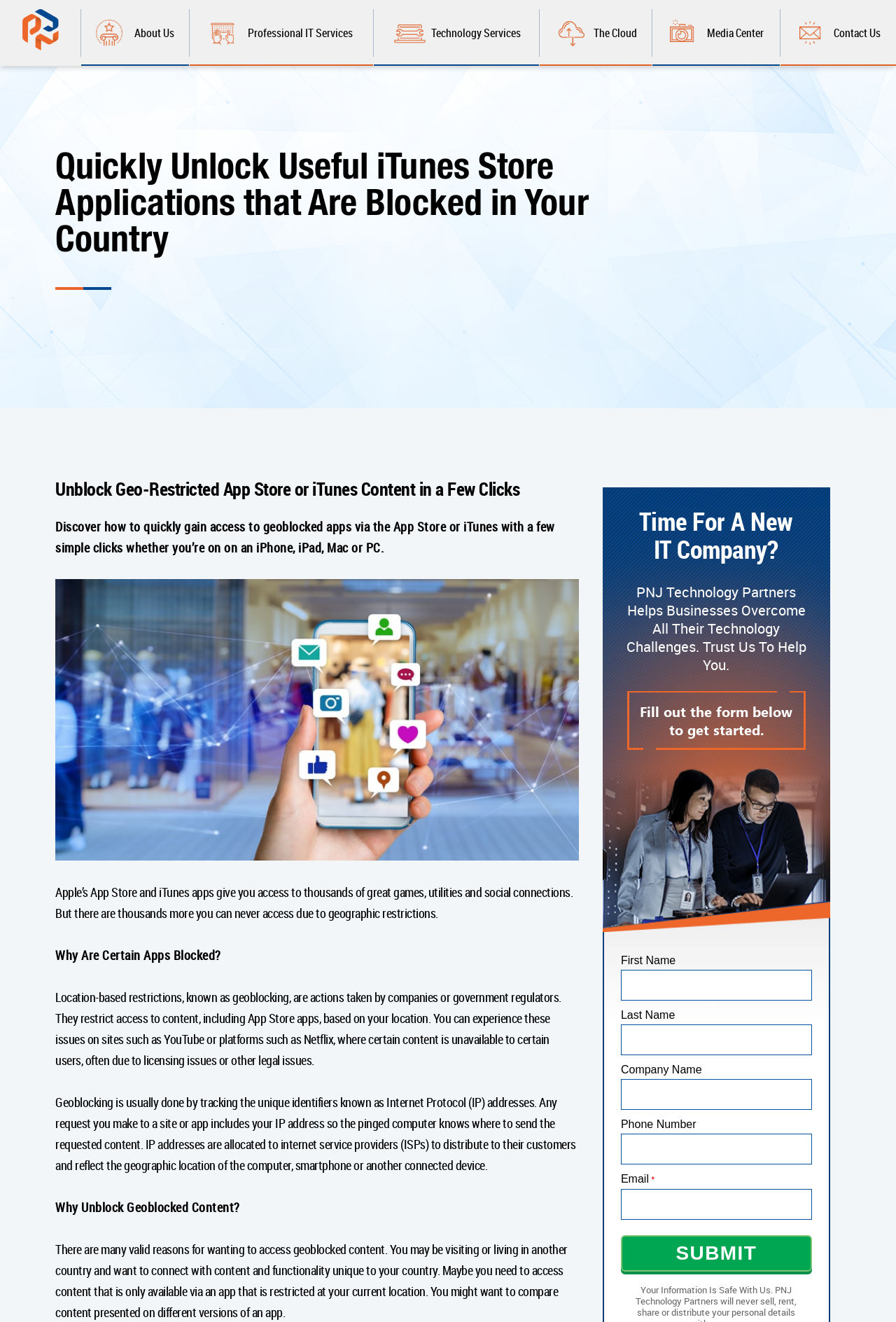Please extract the webpage's main title and generate its text content.

Quickly Unlock Useful iTunes Store Applications that Are Blocked in Your Country